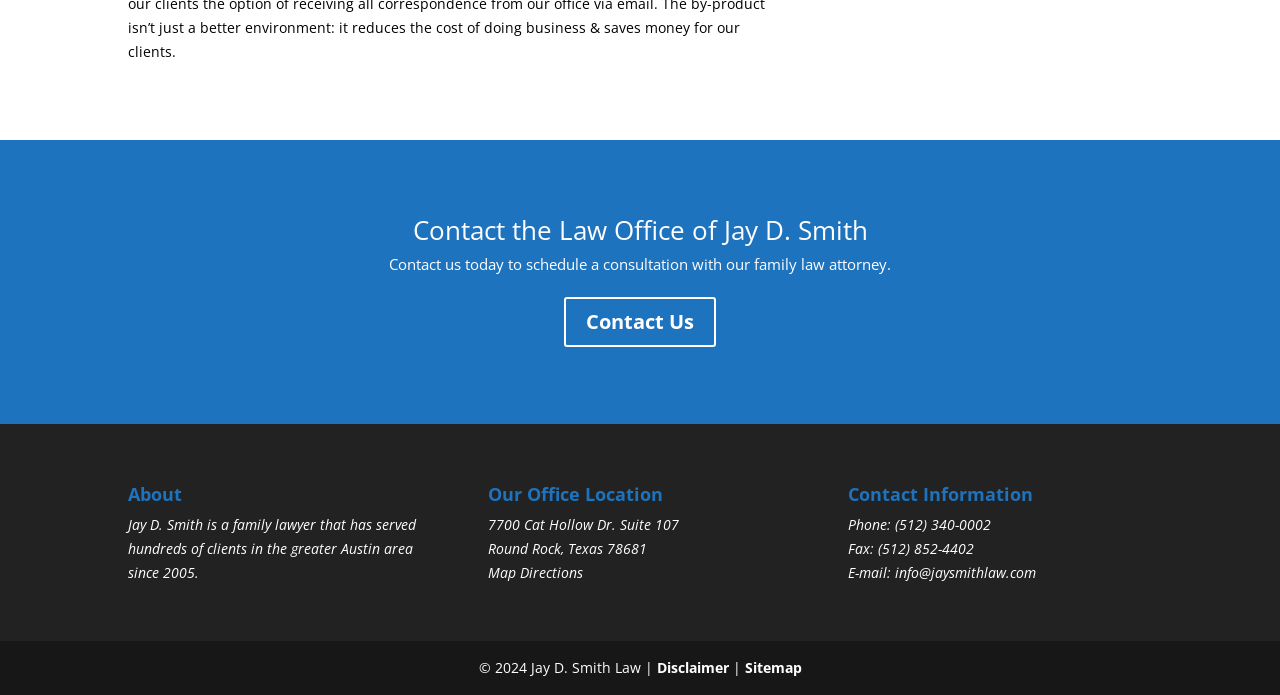Please find the bounding box for the UI element described by: "Contact Us".

[0.441, 0.427, 0.559, 0.499]